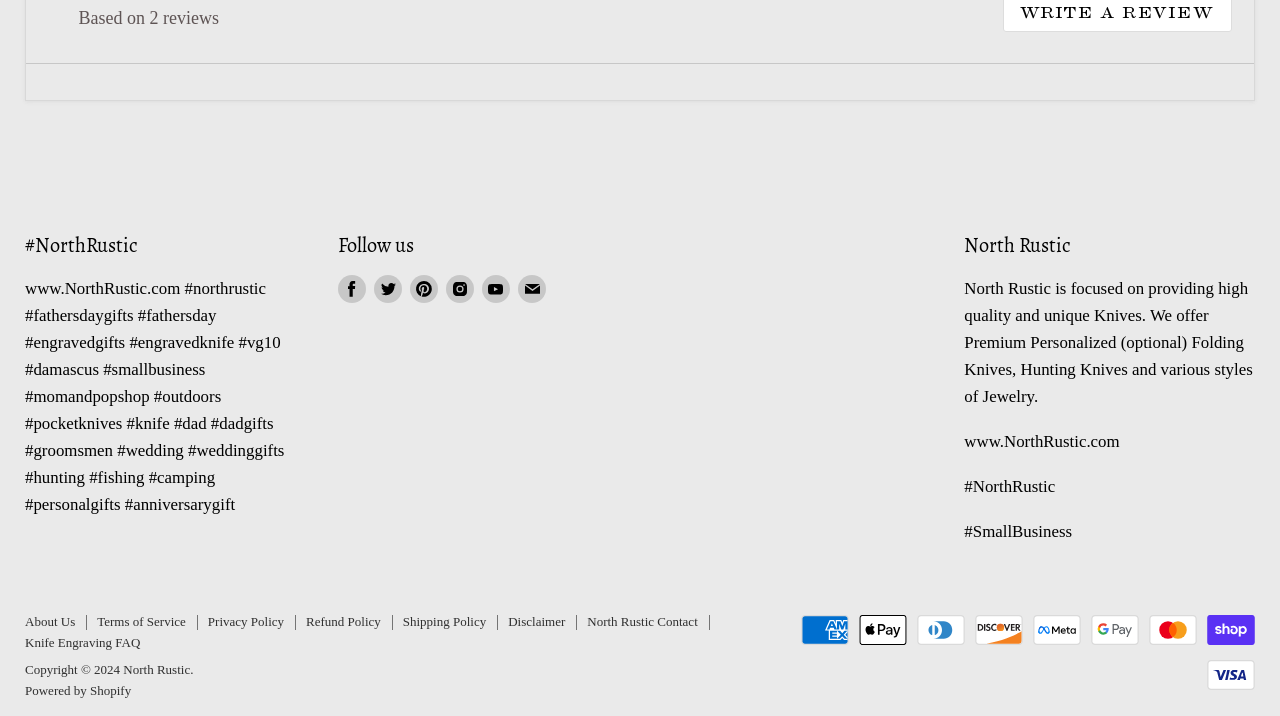Provide a one-word or short-phrase answer to the question:
What is the name of the website?

North Rustic